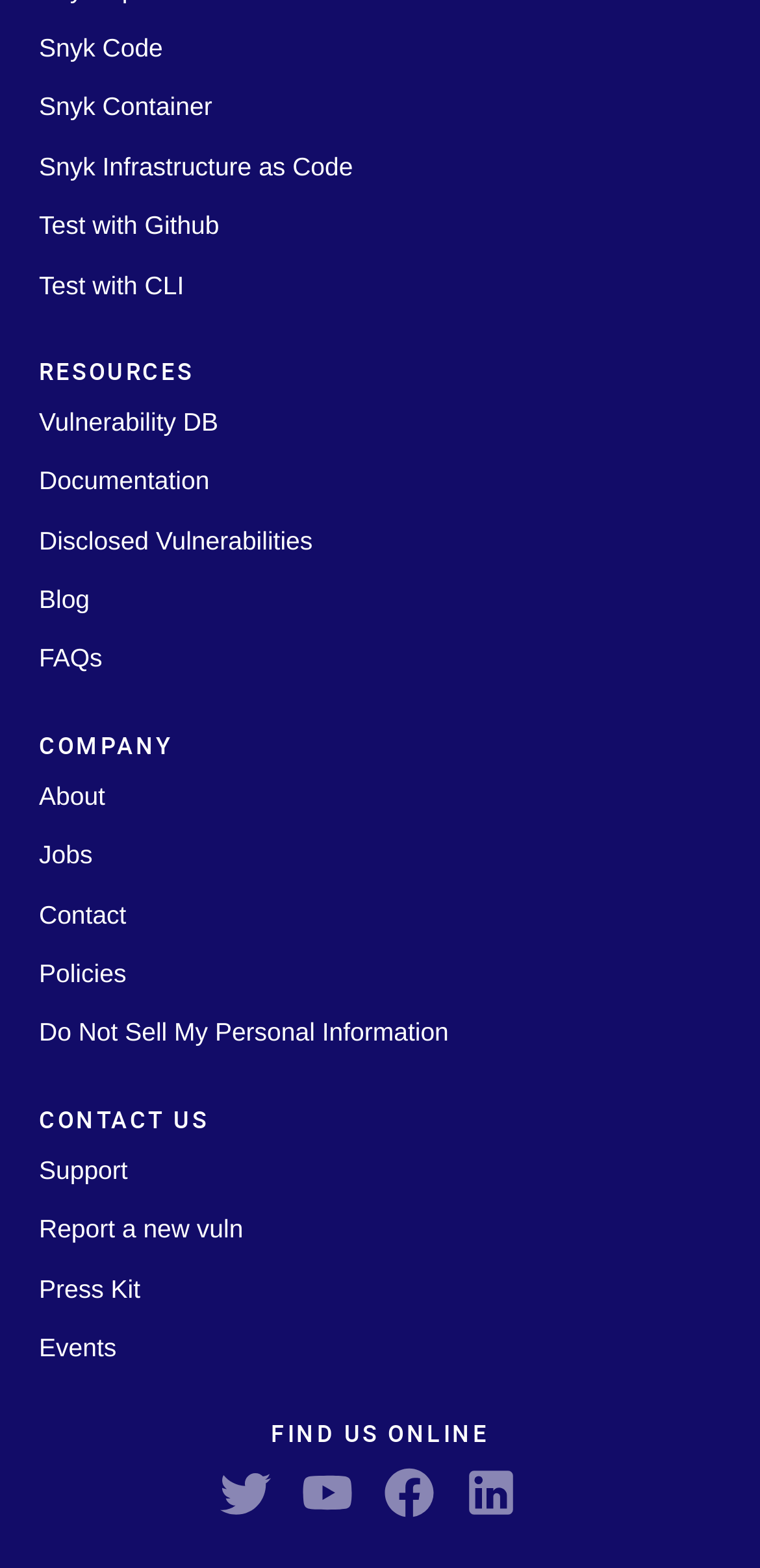Extract the bounding box for the UI element that matches this description: "Snyk Code".

[0.051, 0.021, 0.214, 0.04]